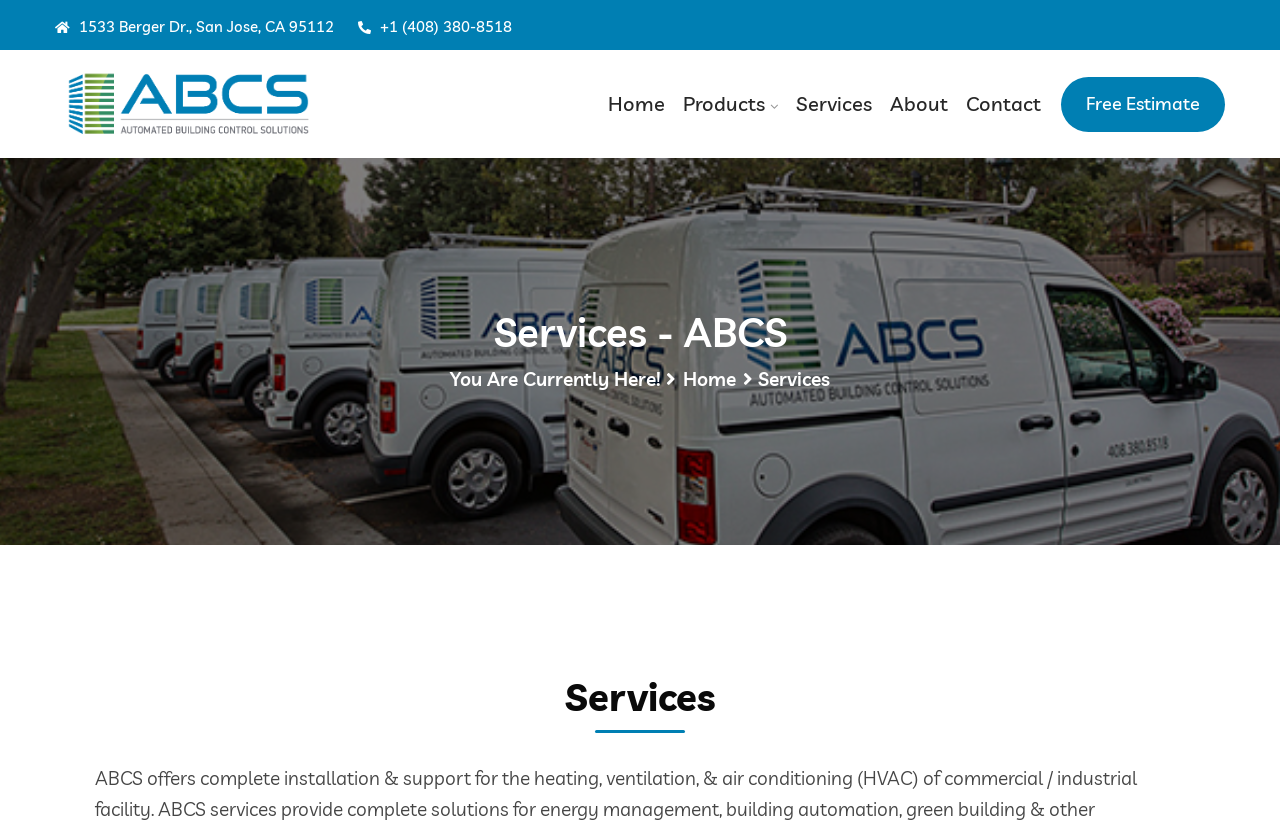Please locate the bounding box coordinates of the element's region that needs to be clicked to follow the instruction: "view Services". The bounding box coordinates should be provided as four float numbers between 0 and 1, i.e., [left, top, right, bottom].

[0.622, 0.108, 0.681, 0.147]